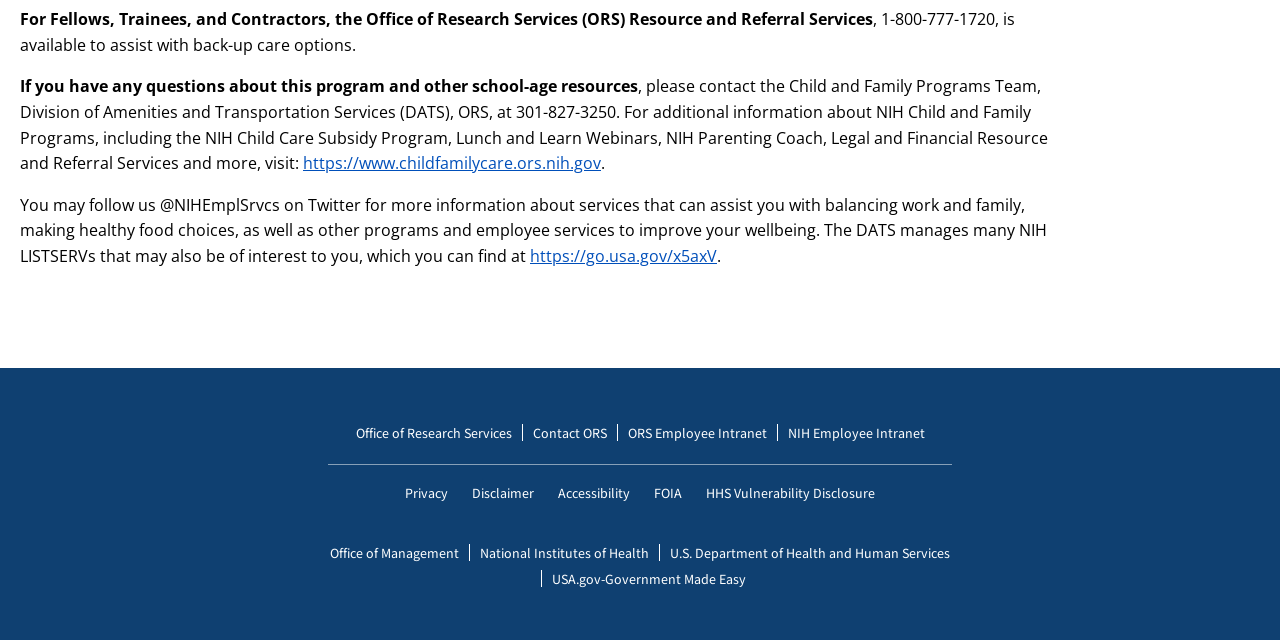Please find the bounding box for the UI component described as follows: "Office of Management".

[0.258, 0.852, 0.359, 0.88]